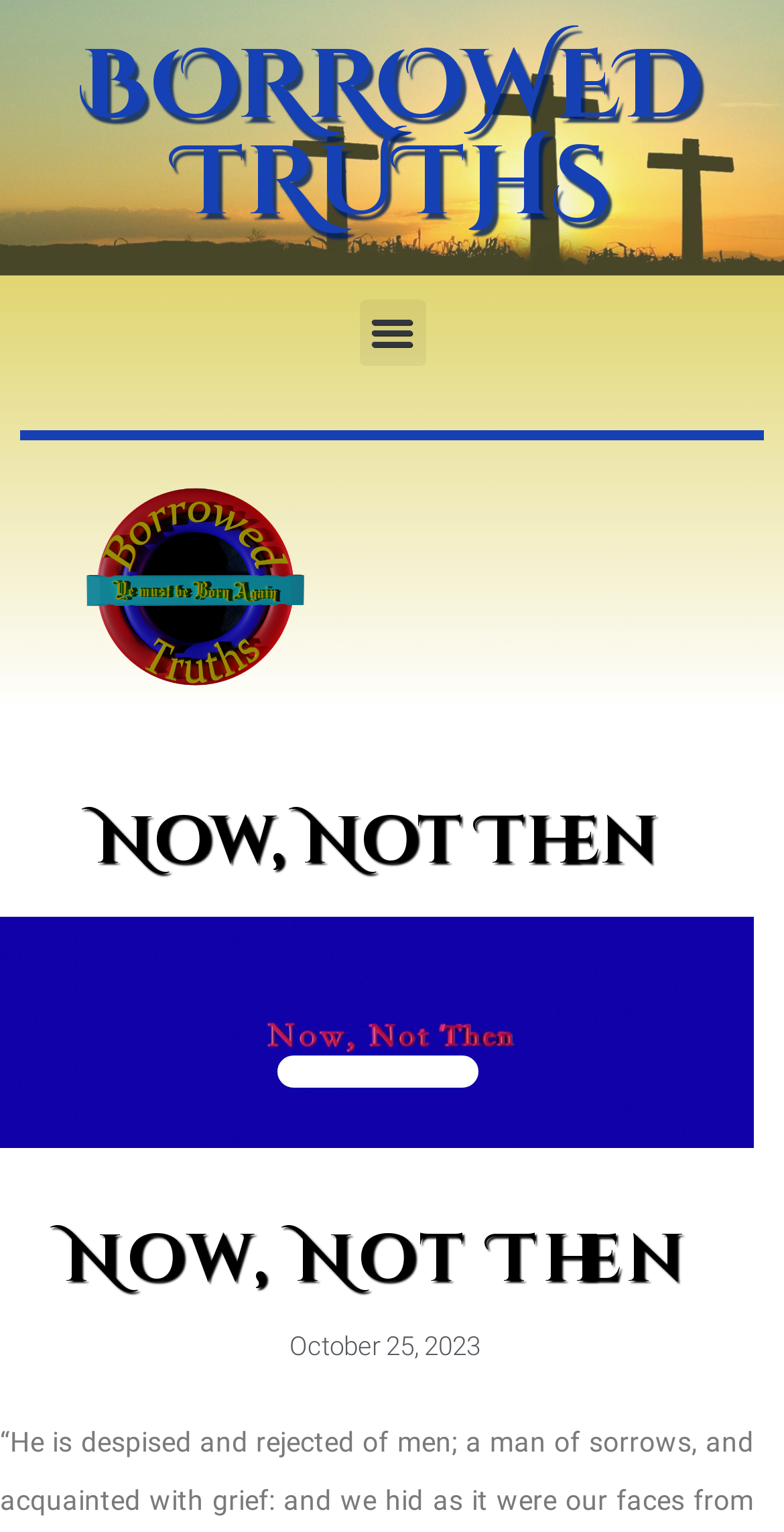Use a single word or phrase to answer the following:
How many images are on the webpage?

3